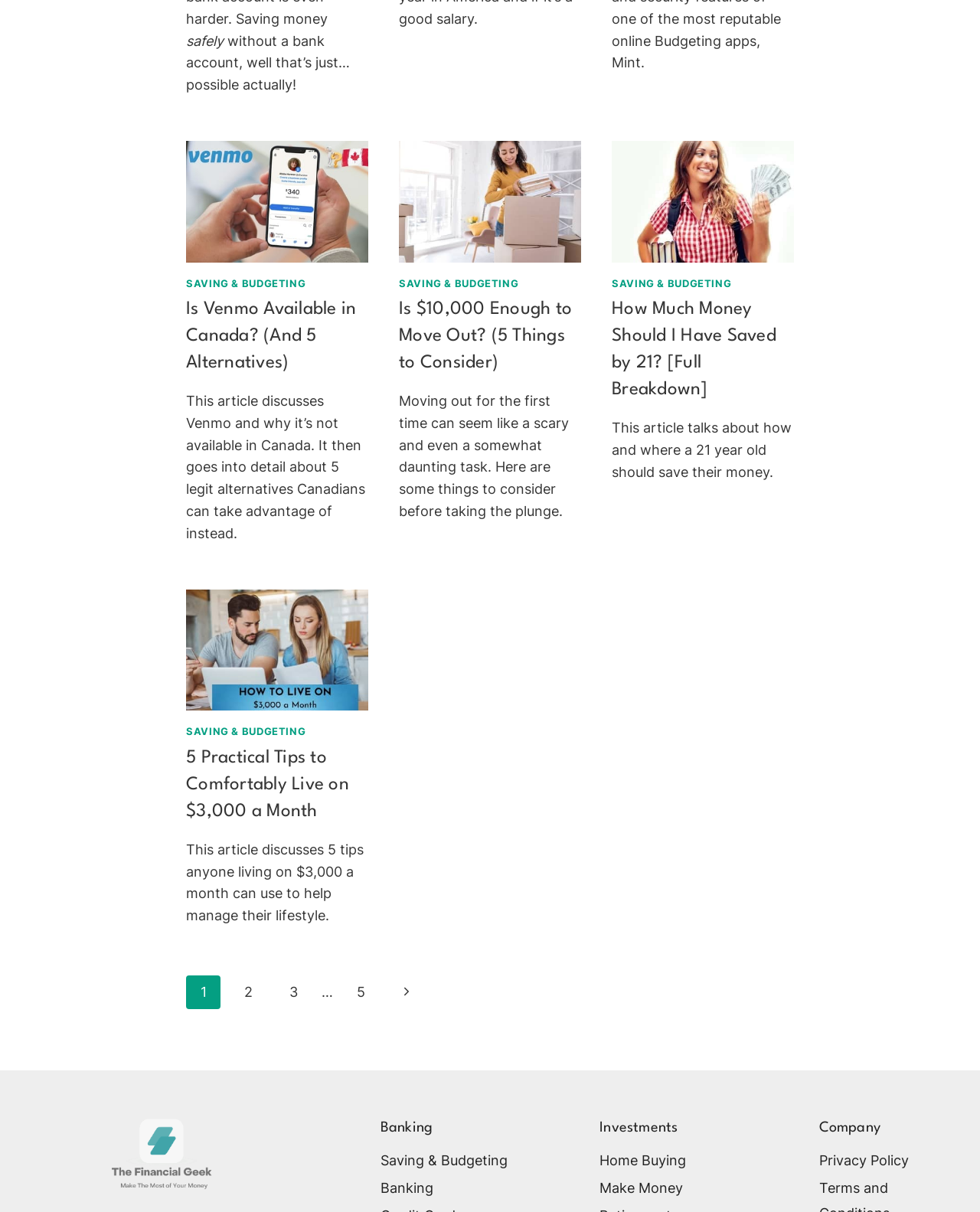Please mark the bounding box coordinates of the area that should be clicked to carry out the instruction: "Explore the Saving & Budgeting category".

[0.388, 0.947, 0.534, 0.969]